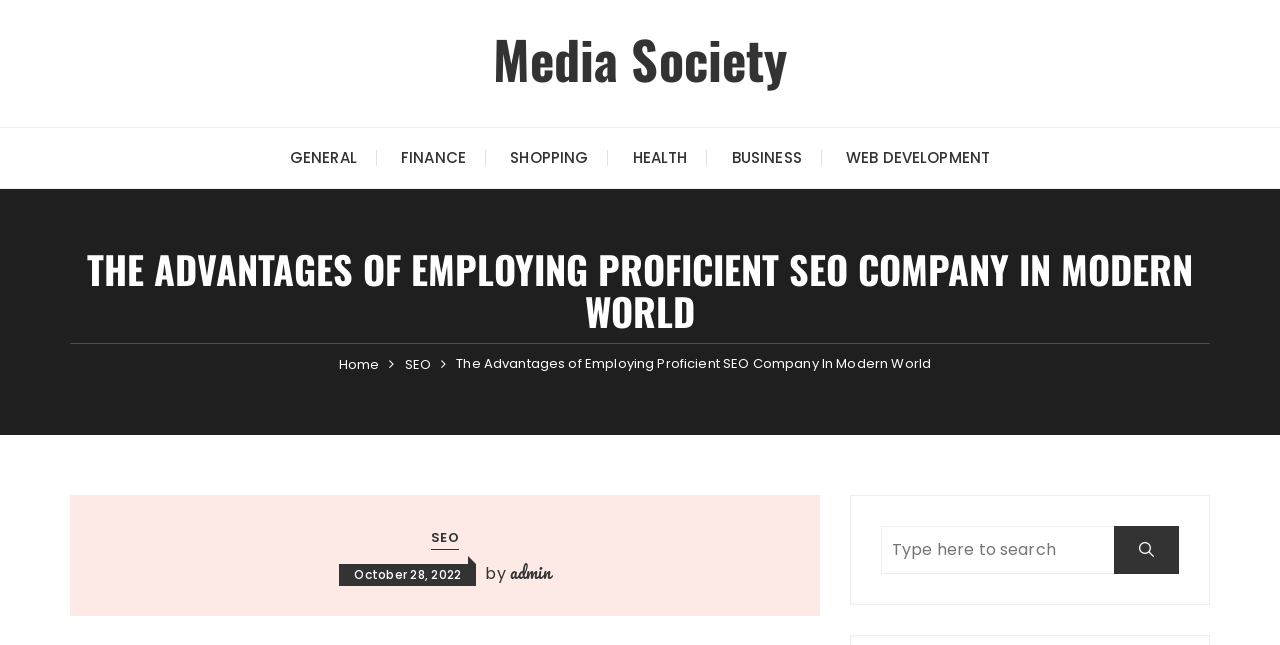Please identify the bounding box coordinates of the element that needs to be clicked to execute the following command: "search for something". Provide the bounding box using four float numbers between 0 and 1, formatted as [left, top, right, bottom].

[0.688, 0.815, 0.921, 0.89]